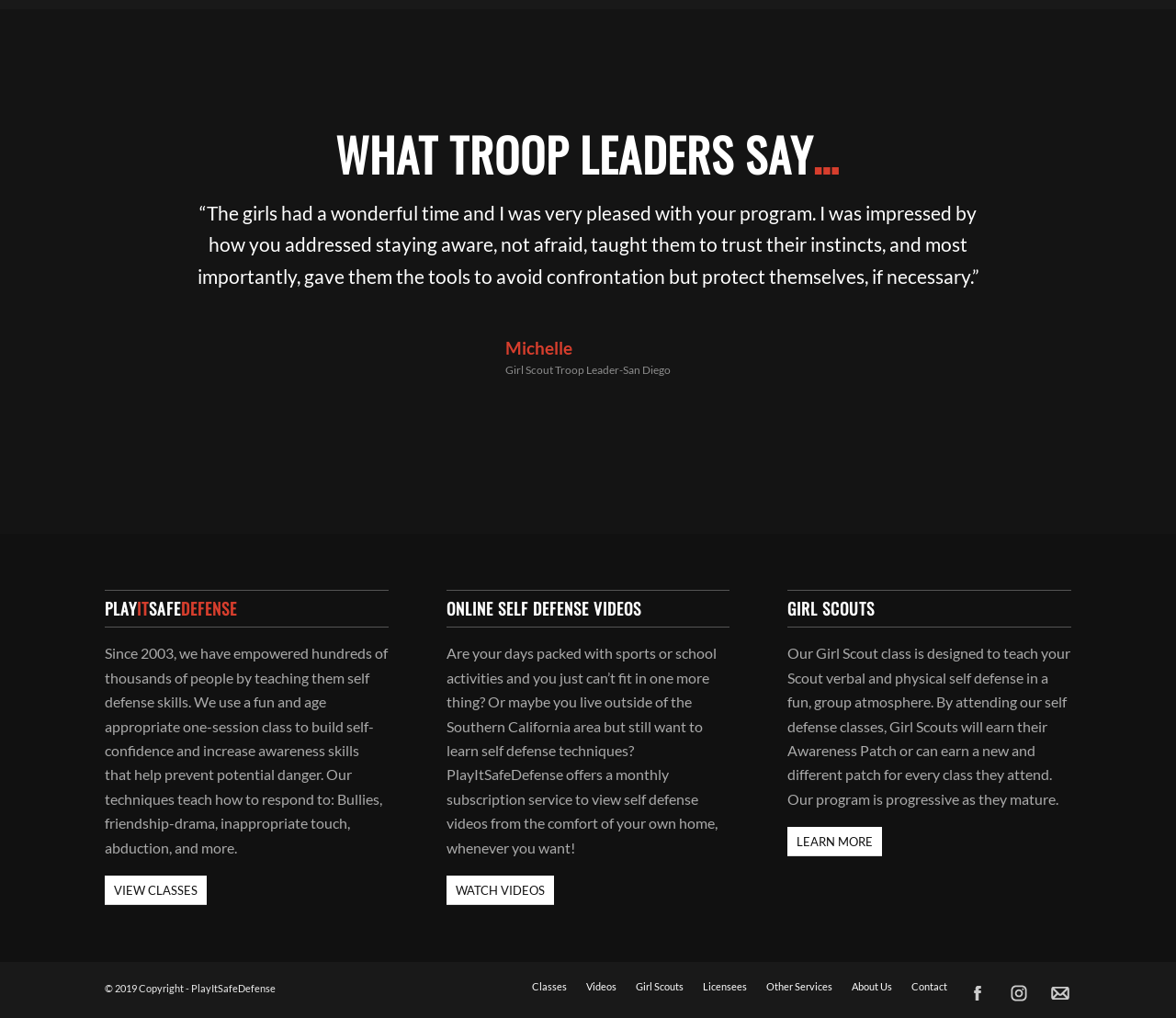What is the purpose of the Girl Scout class?
Ensure your answer is thorough and detailed.

The purpose of the Girl Scout class is mentioned in the text under the heading 'GIRL SCOUTS', which states that the class is designed to teach verbal and physical self defense in a fun, group atmosphere.